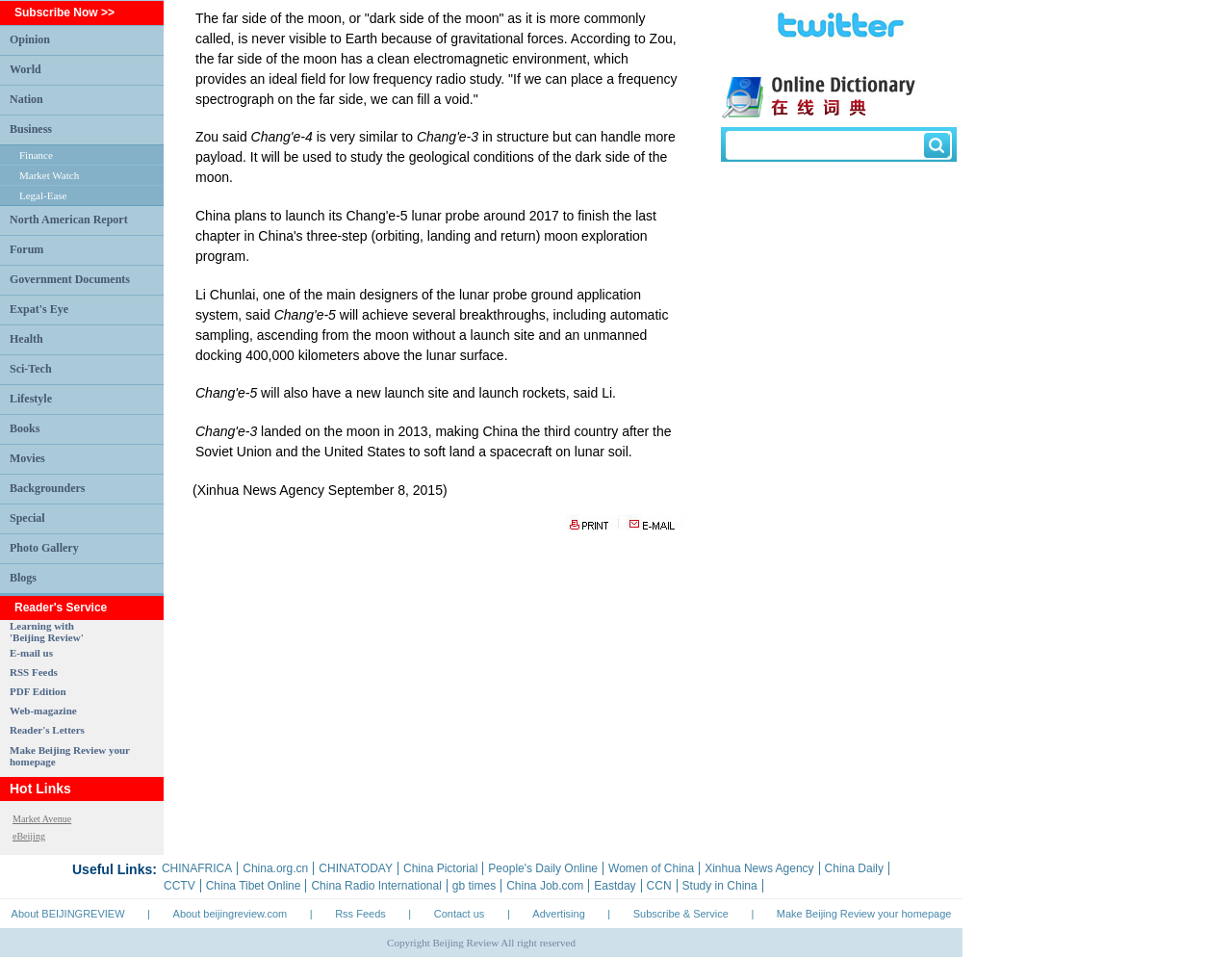Bounding box coordinates should be in the format (top-left x, top-left y, bottom-right x, bottom-right y) and all values should be floating point numbers between 0 and 1. Determine the bounding box coordinate for the UI element described as: RSS Feeds

[0.008, 0.696, 0.047, 0.708]